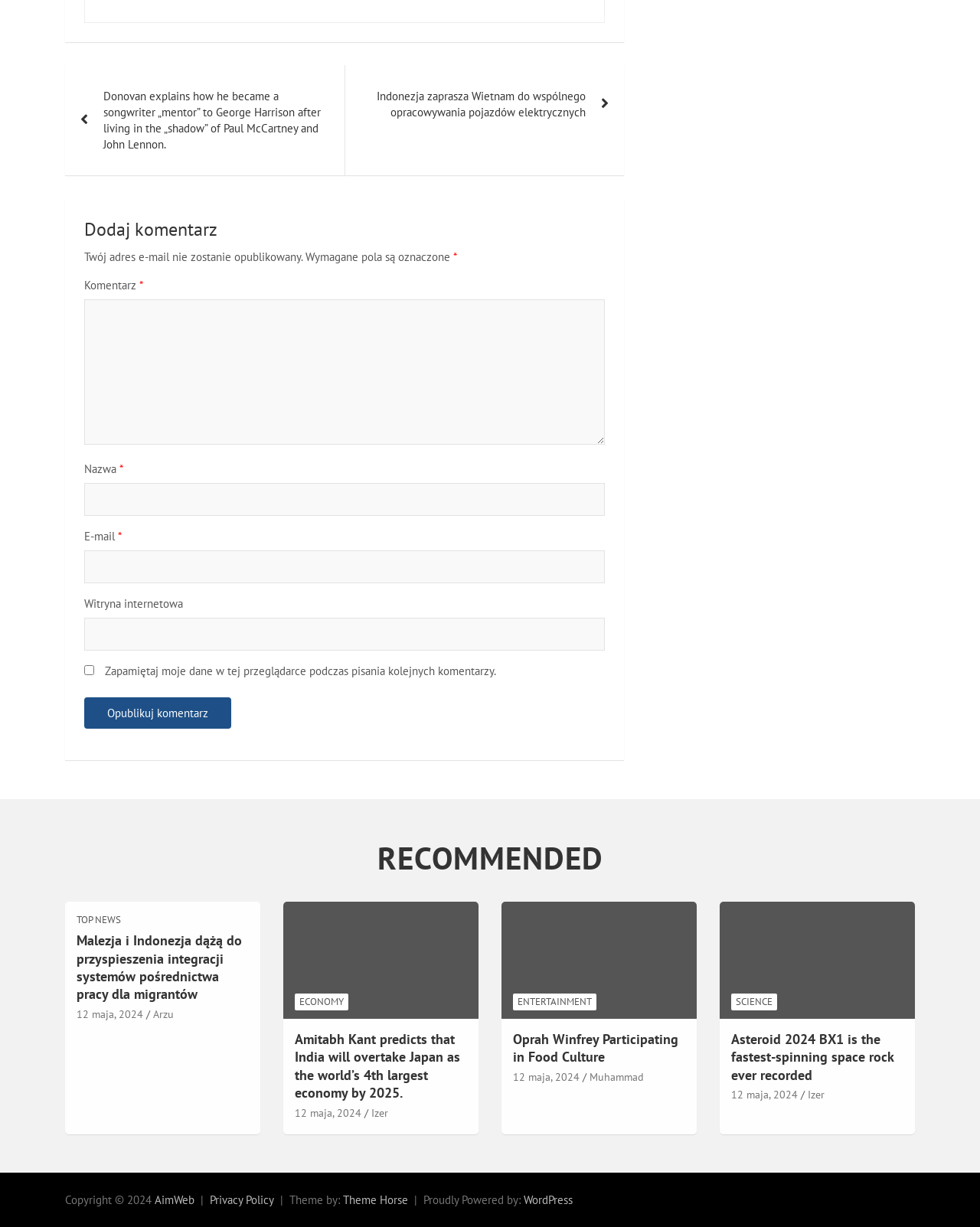From the image, can you give a detailed response to the question below:
How many categories are there in the webpage?

I counted the number of categories which are 'RECOMMENDED', 'ECONOMY', 'ENTERTAINMENT', and 'SCIENCE'.